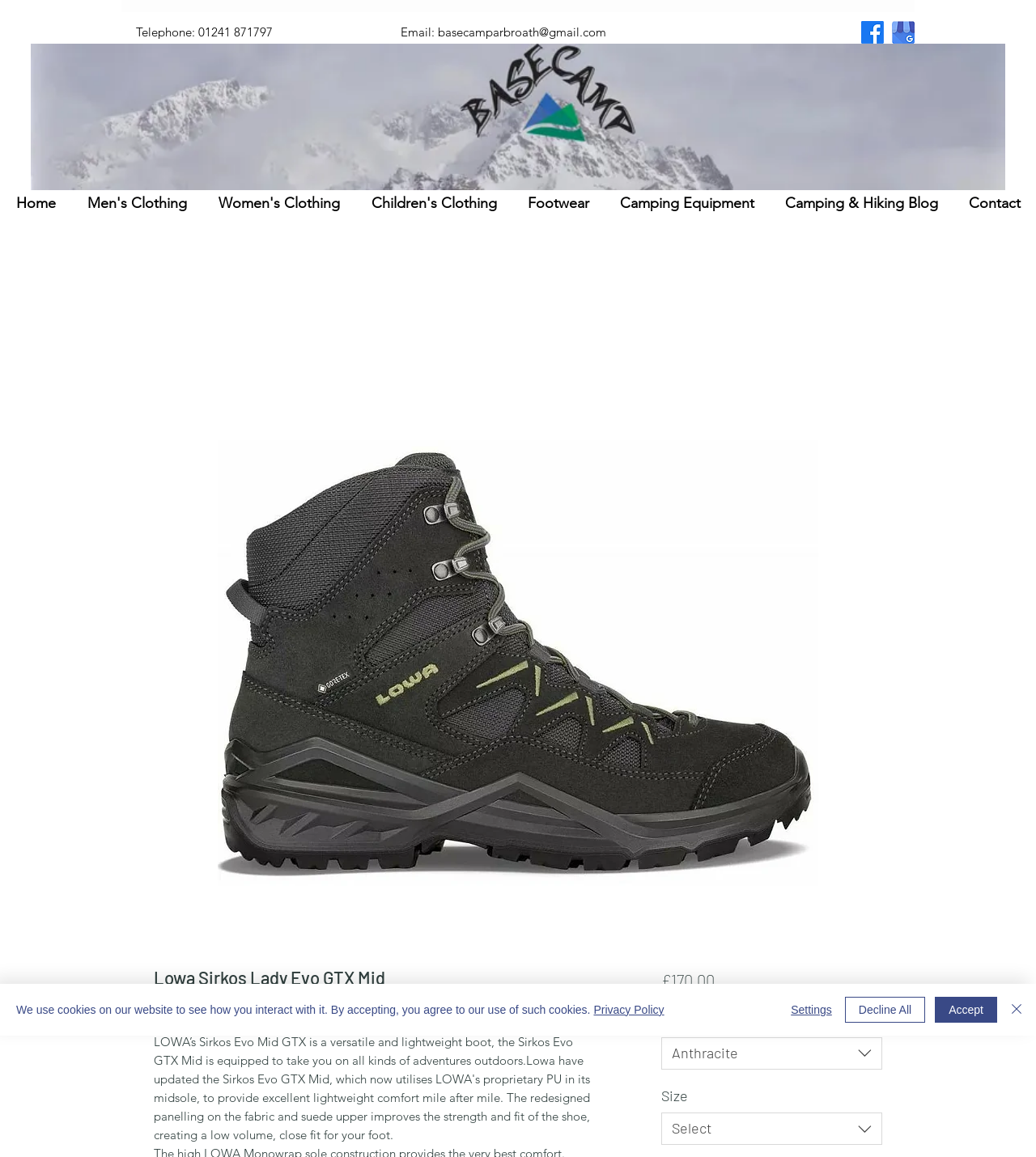Locate the bounding box coordinates of the area that needs to be clicked to fulfill the following instruction: "Select a size". The coordinates should be in the format of four float numbers between 0 and 1, namely [left, top, right, bottom].

[0.638, 0.962, 0.852, 0.99]